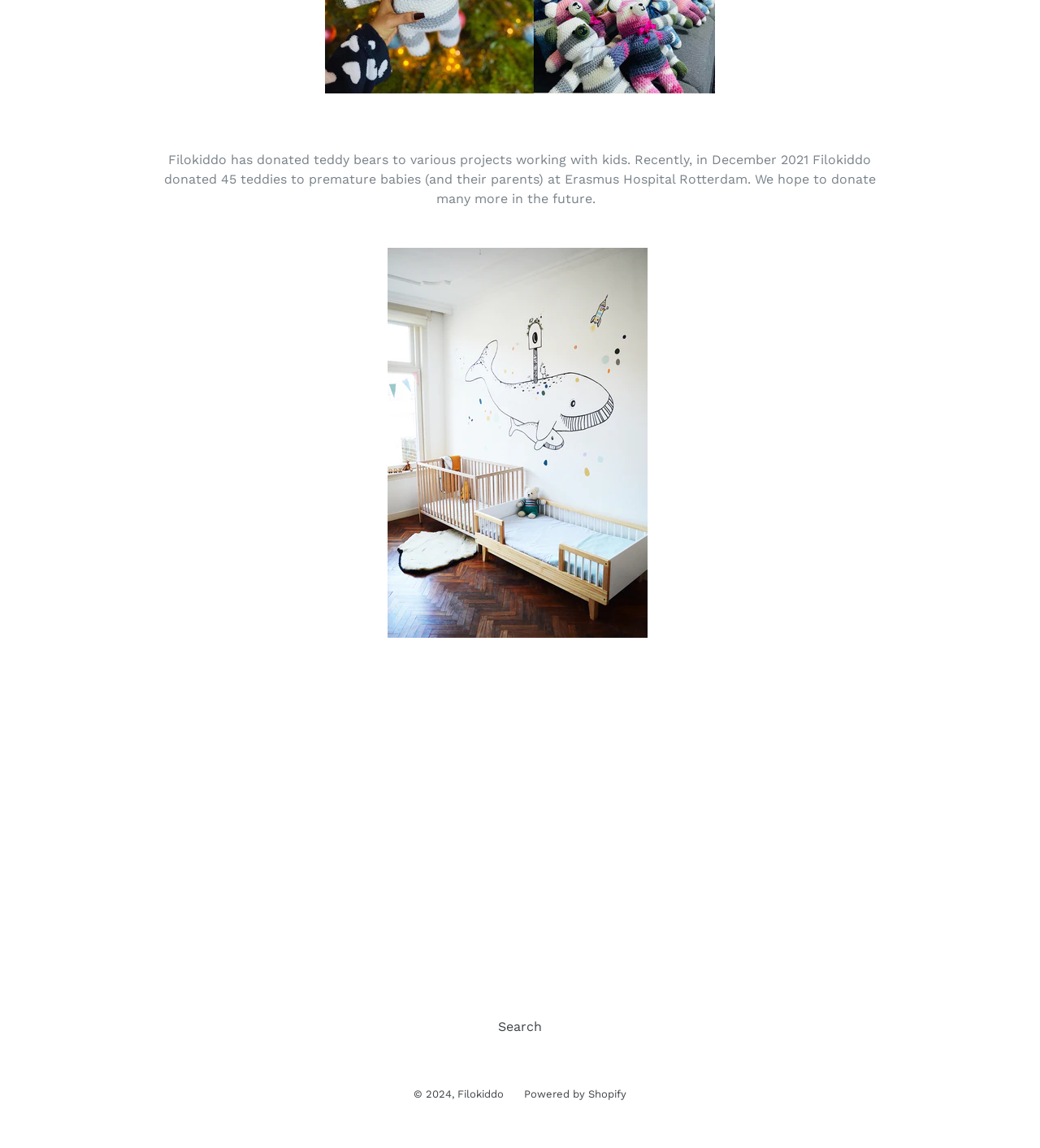What is the platform powering this website?
Look at the image and answer the question using a single word or phrase.

Shopify